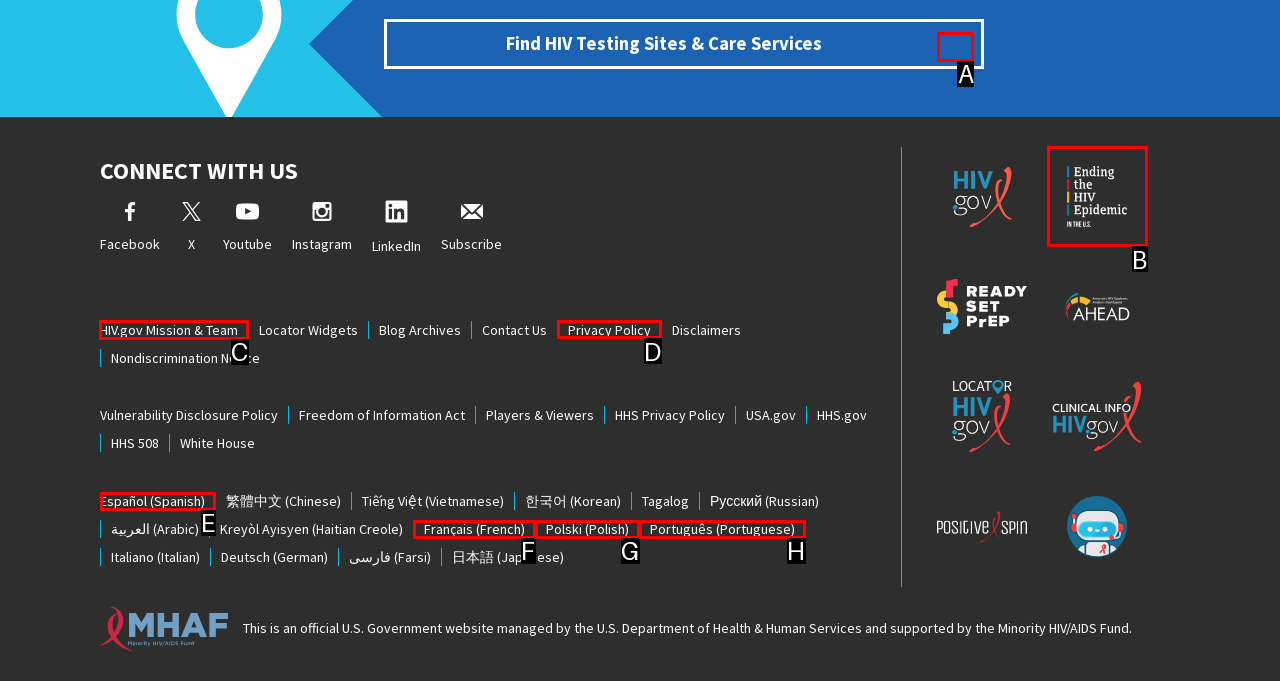Which HTML element should be clicked to complete the following task: Learn about HIV.gov mission and team?
Answer with the letter corresponding to the correct choice.

C